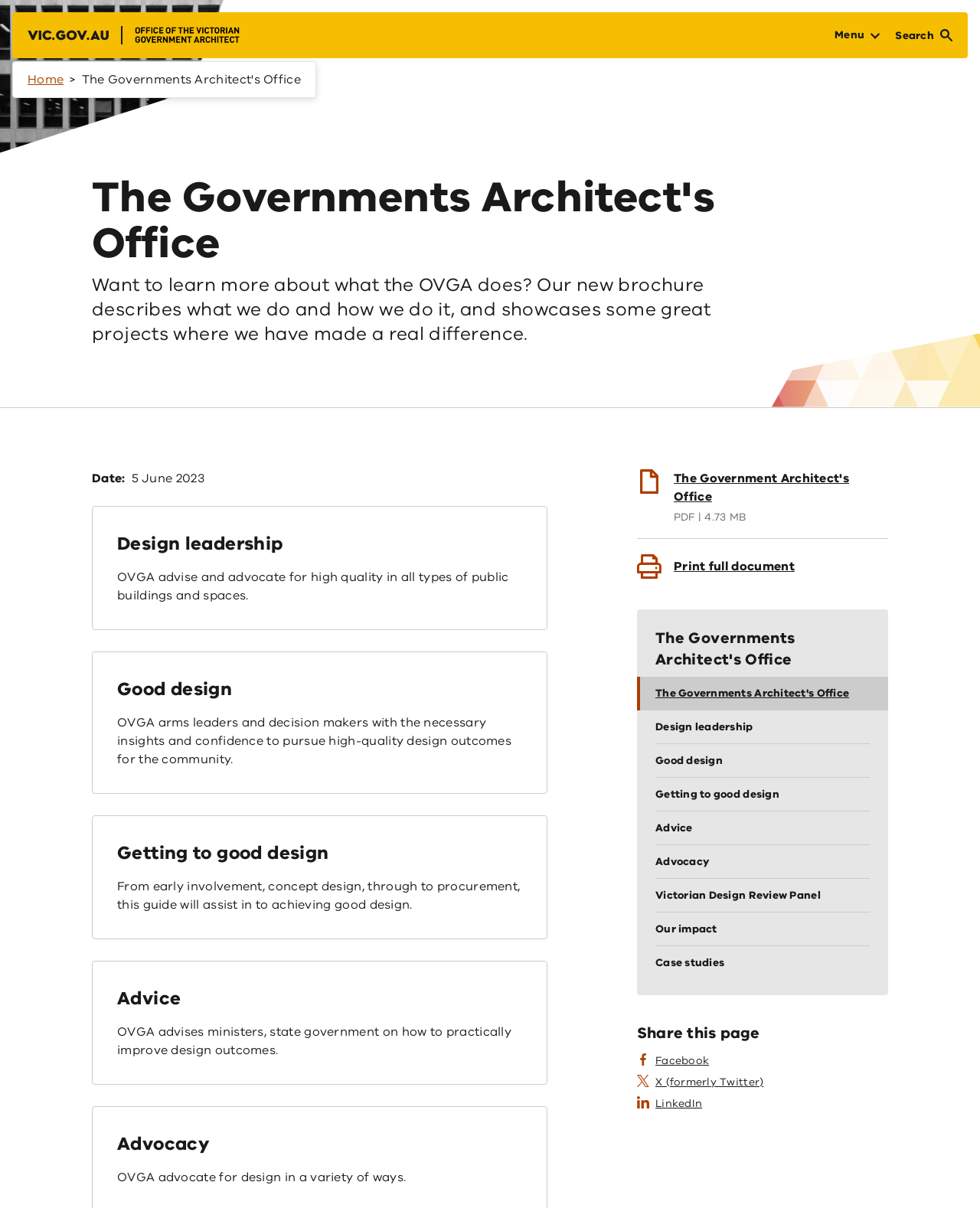Analyze the image and provide a detailed answer to the question: What is the topic of the section with the heading 'Design leadership'?

I found the answer by looking at the heading element with the text 'Design leadership' and its corresponding link and static text elements. The section appears to be about design leadership and its role in public buildings and spaces.